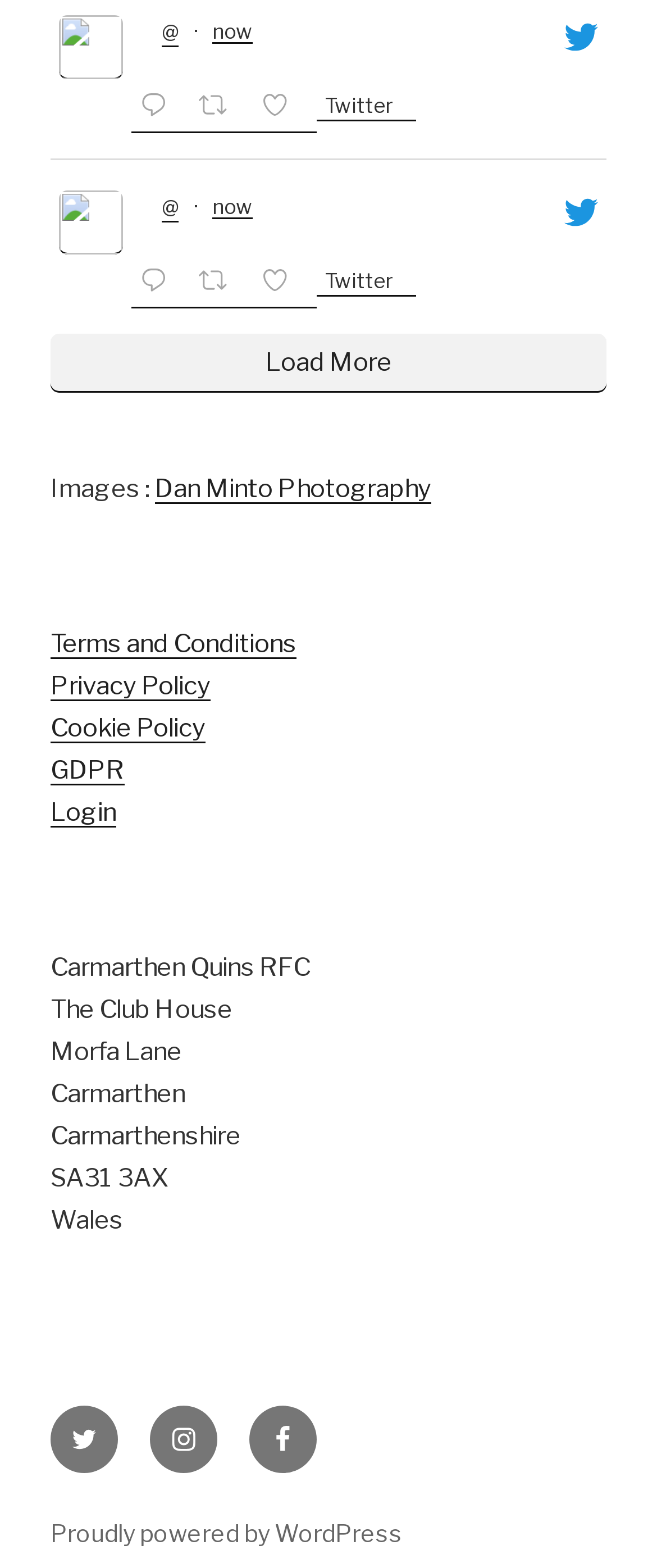What is the name of the rugby club?
Based on the image, provide a one-word or brief-phrase response.

Carmarthen Quins RFC